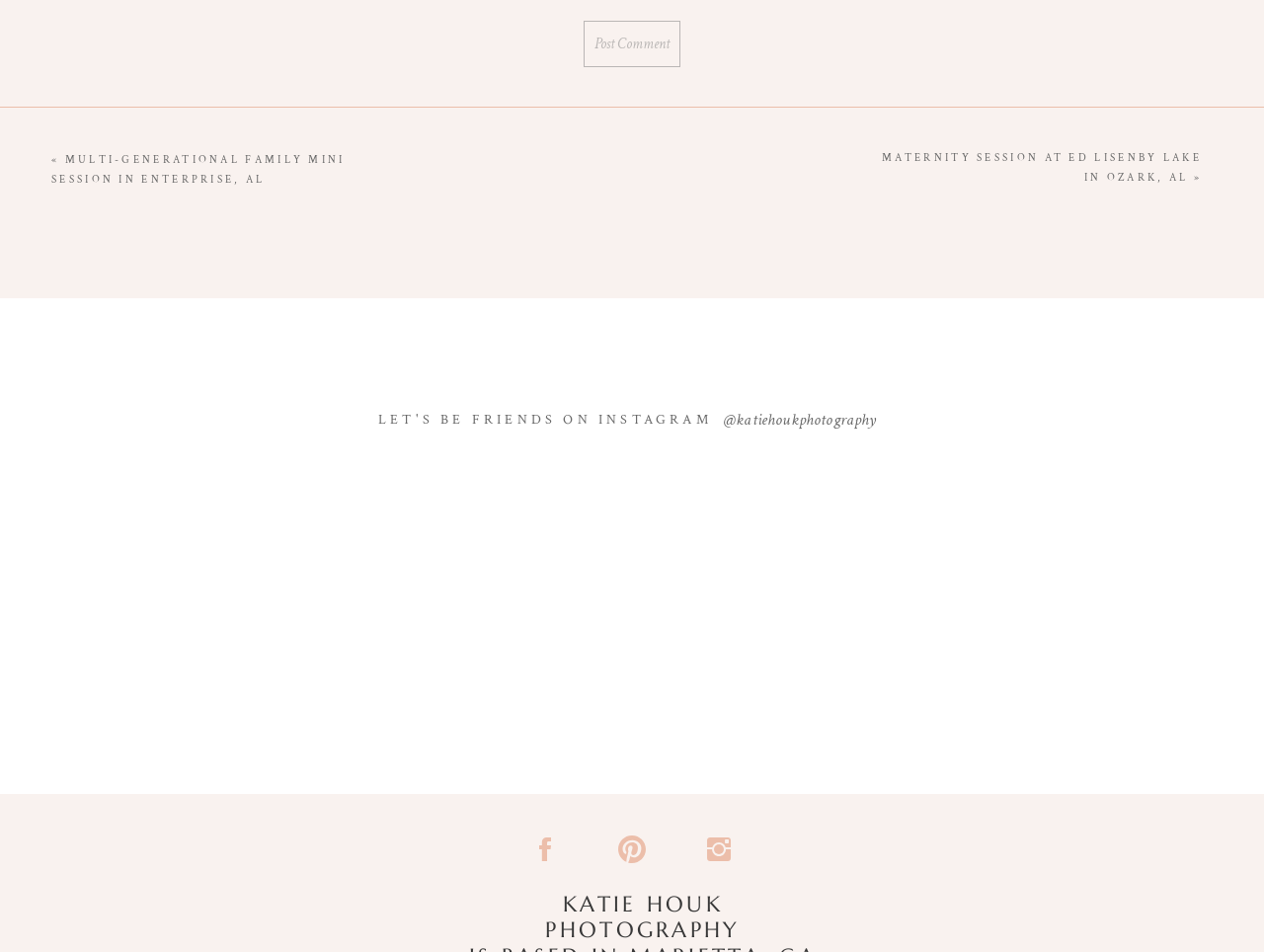Using the description: "name="submit" value="Post Comment"", identify the bounding box of the corresponding UI element in the screenshot.

[0.462, 0.021, 0.538, 0.071]